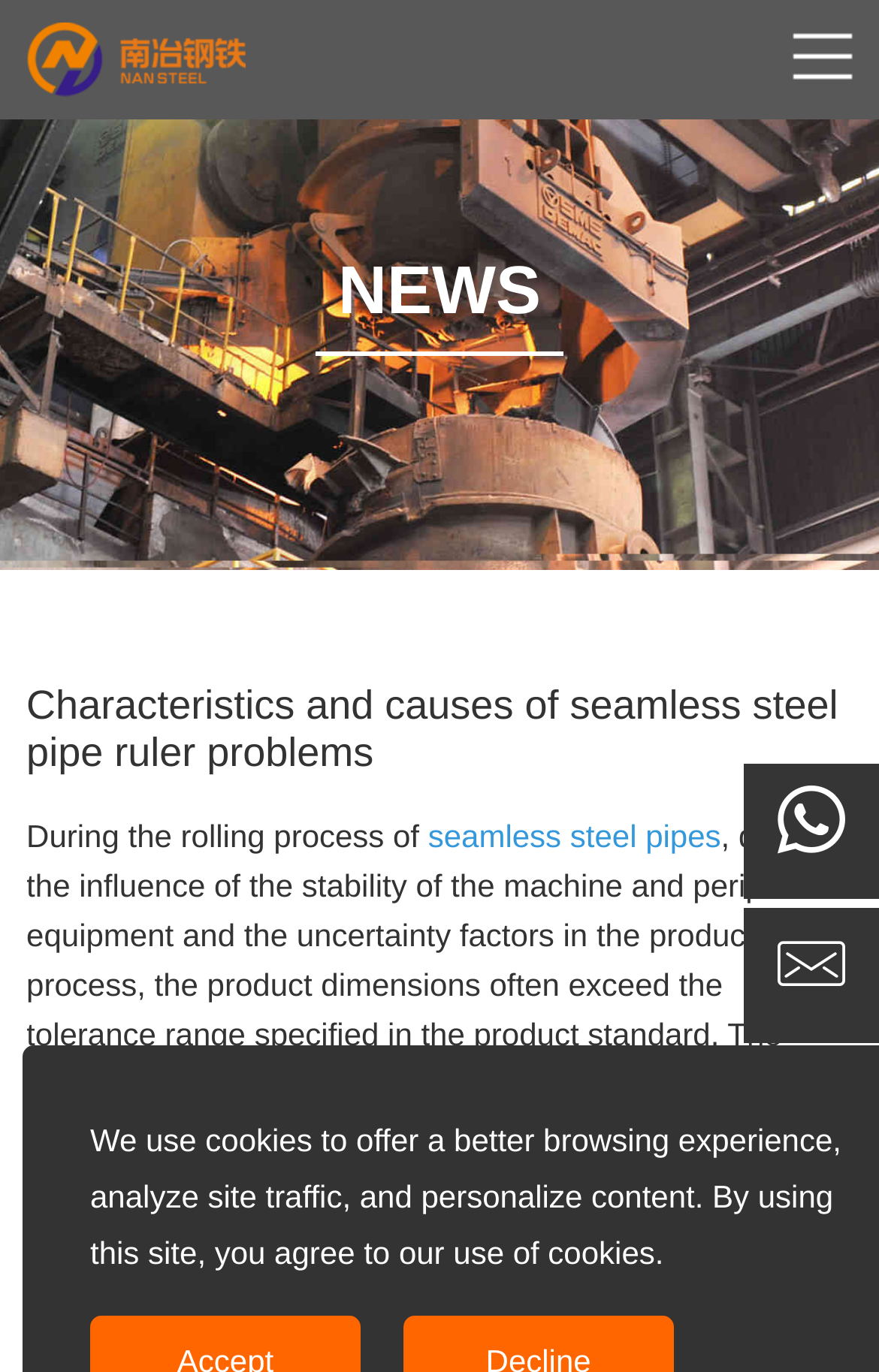Identify and extract the main heading from the webpage.

Characteristics and causes of seamless steel pipe ruler problems